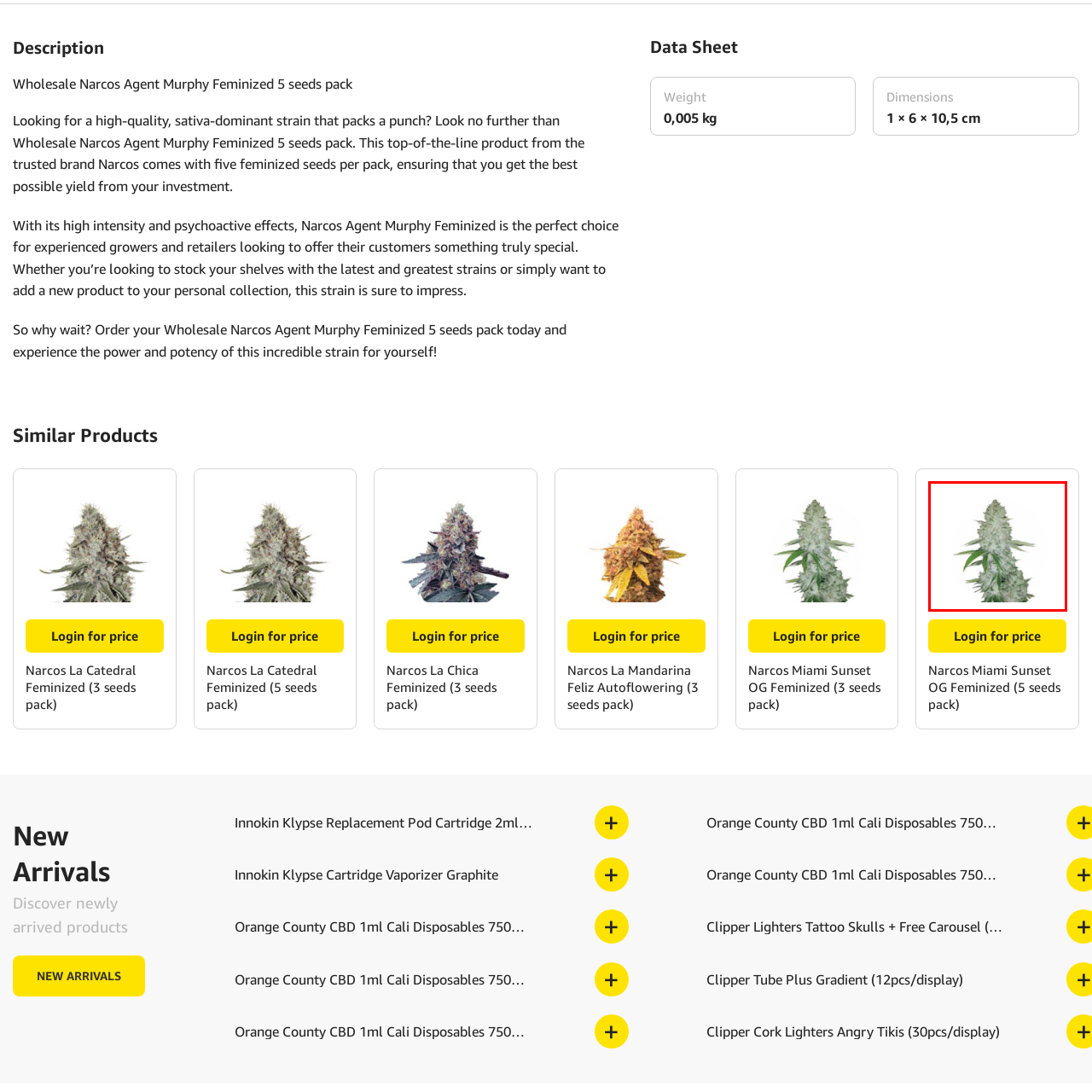Analyze the content inside the red-marked area, What type of growers is this strain ideal for? Answer using only one word or a concise phrase.

Seasoned growers